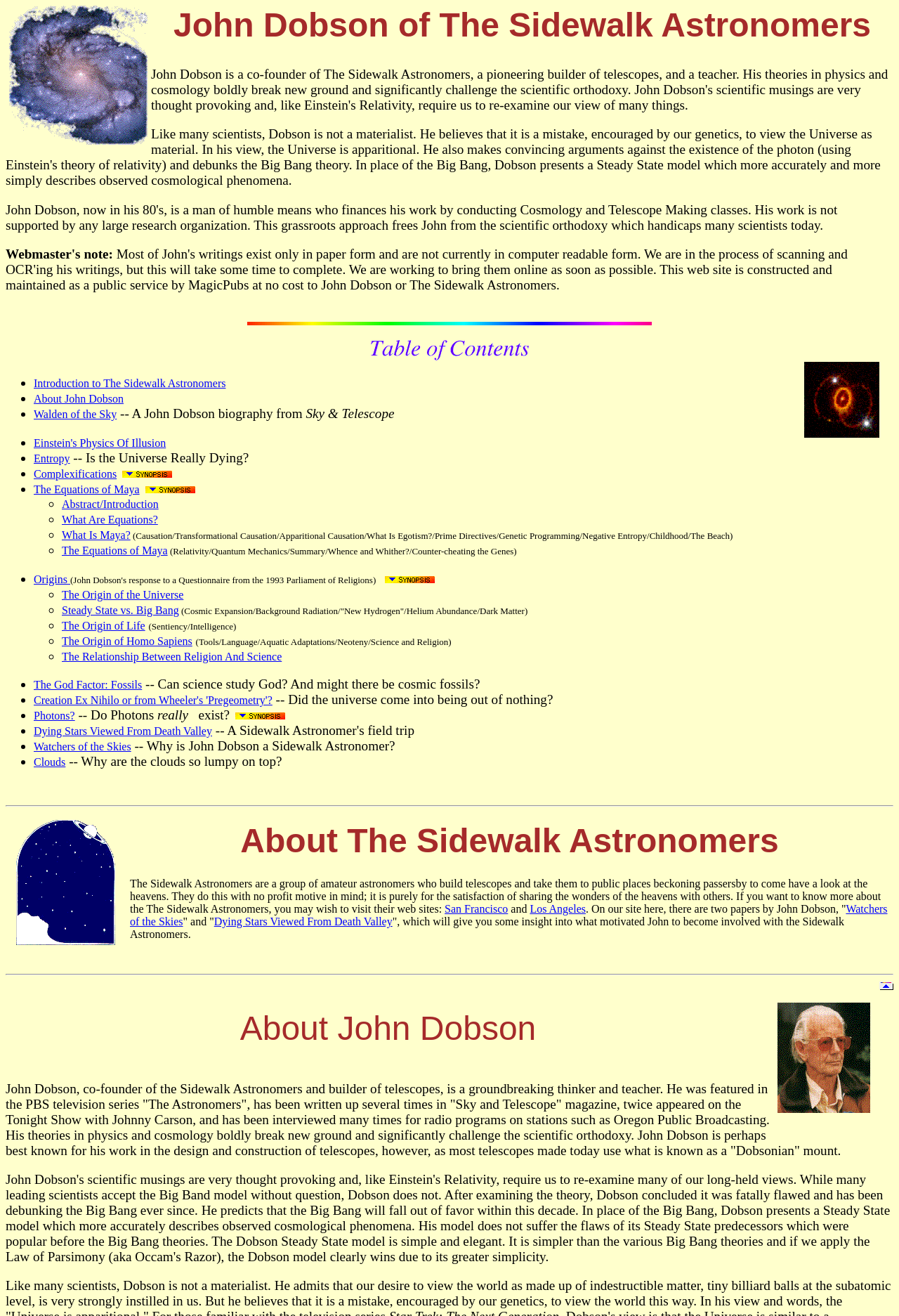Please identify the bounding box coordinates of the area I need to click to accomplish the following instruction: "Click on Introduction to The Sidewalk Astronomers".

[0.038, 0.287, 0.251, 0.296]